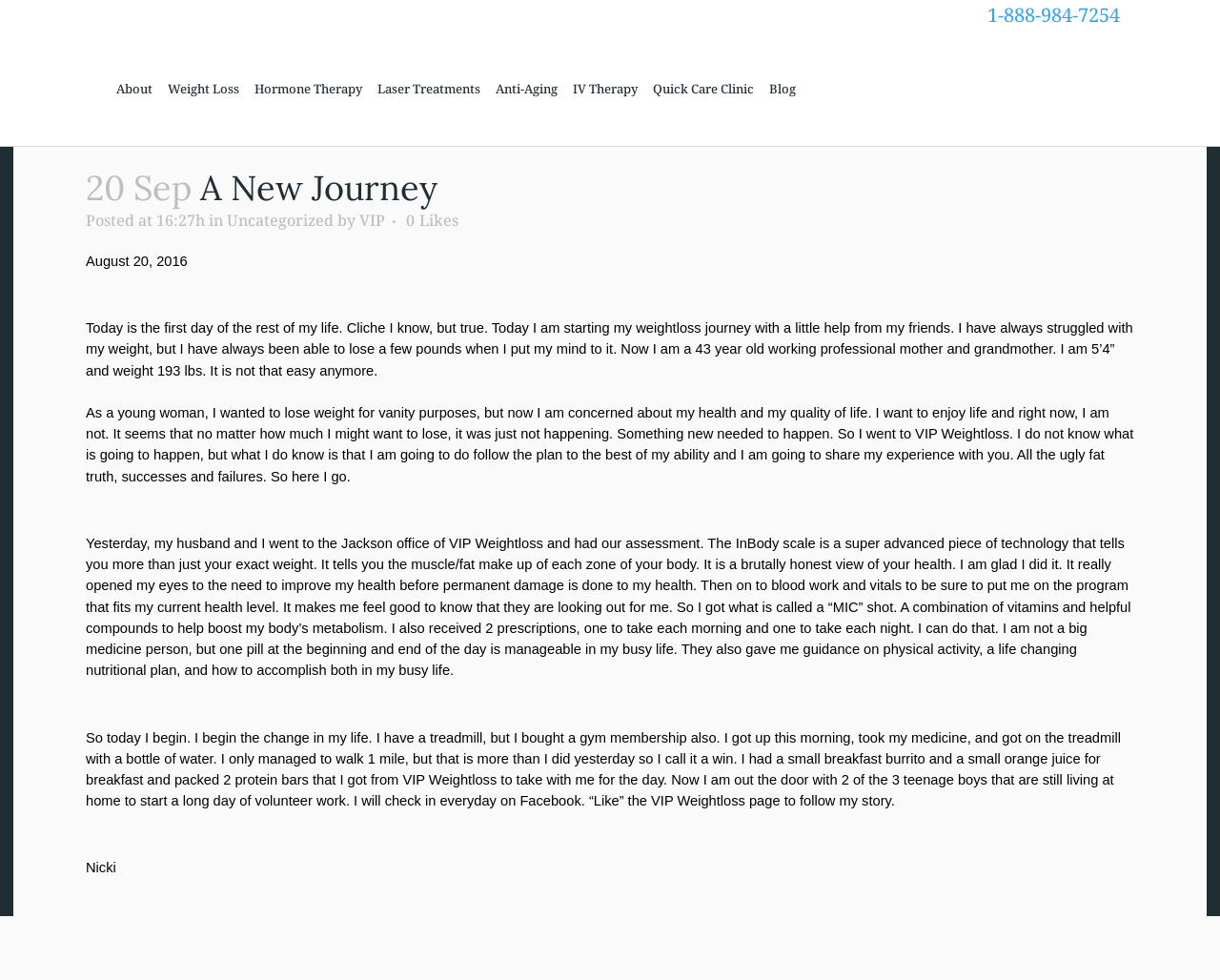How many teenage boys are still living at home?
Please give a detailed and elaborate answer to the question based on the image.

The author mentions that they are going out the door with 2 of the 3 teenage boys that are still living at home to start a long day of volunteer work.